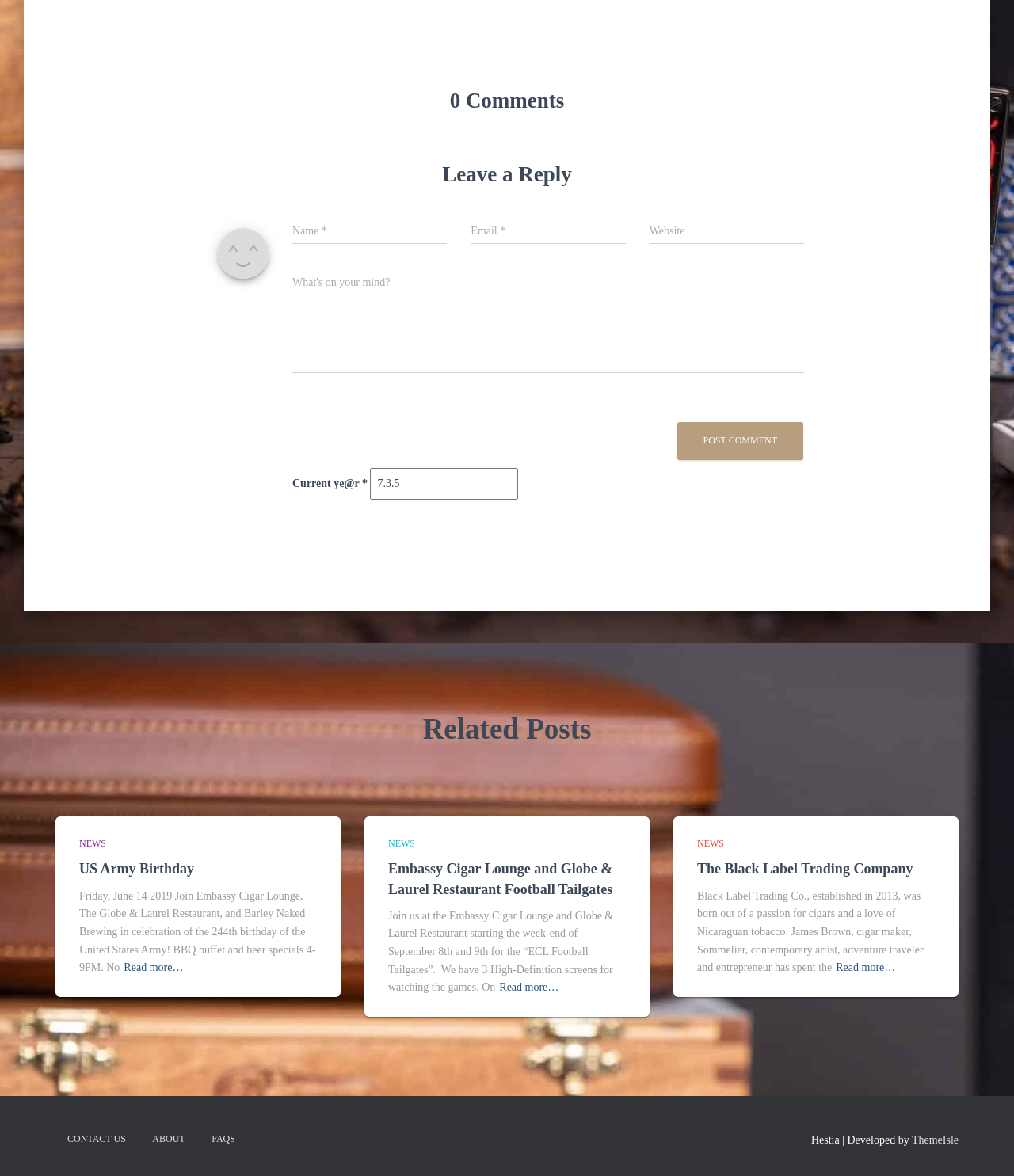Provide the bounding box coordinates for the UI element described in this sentence: "News". The coordinates should be four float values between 0 and 1, i.e., [left, top, right, bottom].

[0.078, 0.712, 0.105, 0.722]